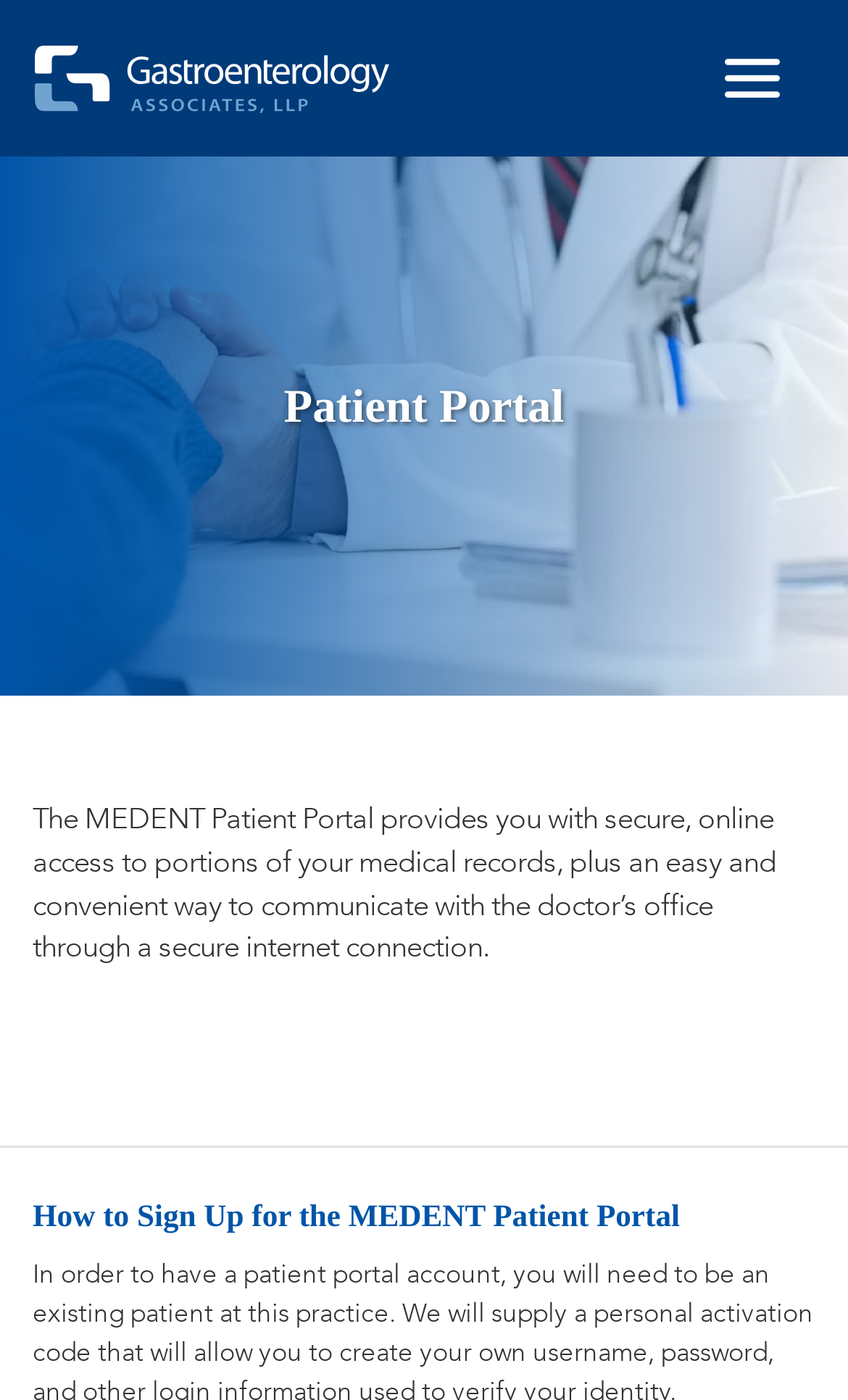What is the main topic of the webpage?
Analyze the image and provide a thorough answer to the question.

The main topic of the webpage is the Patient Portal, which is indicated by the heading 'Patient Portal' on the webpage. This heading is prominently displayed on the webpage, indicating that the webpage is focused on providing information and access to the Patient Portal.